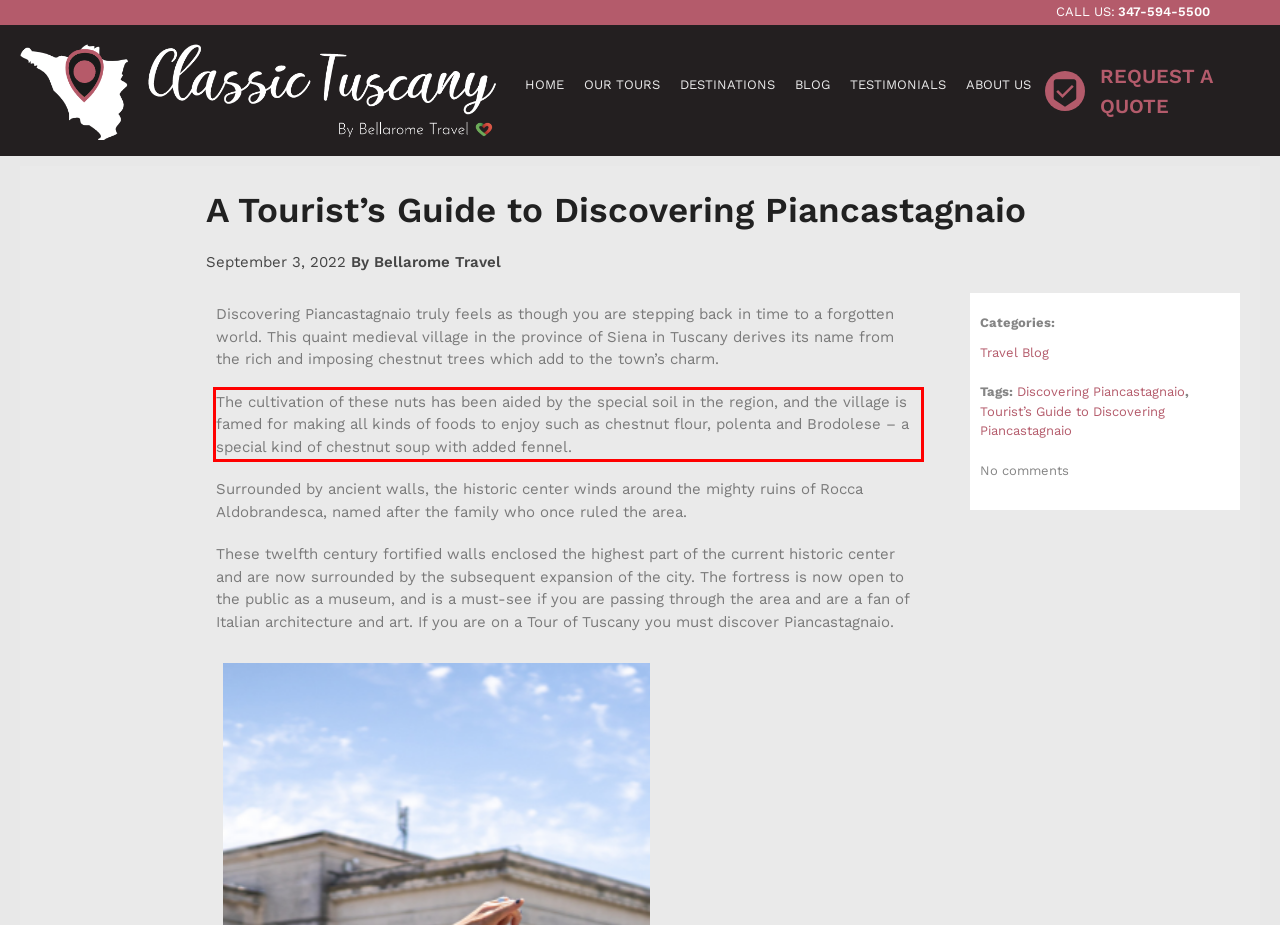You are provided with a screenshot of a webpage featuring a red rectangle bounding box. Extract the text content within this red bounding box using OCR.

The cultivation of these nuts has been aided by the special soil in the region, and the village is famed for making all kinds of foods to enjoy such as chestnut flour, polenta and Brodolese – a special kind of chestnut soup with added fennel.